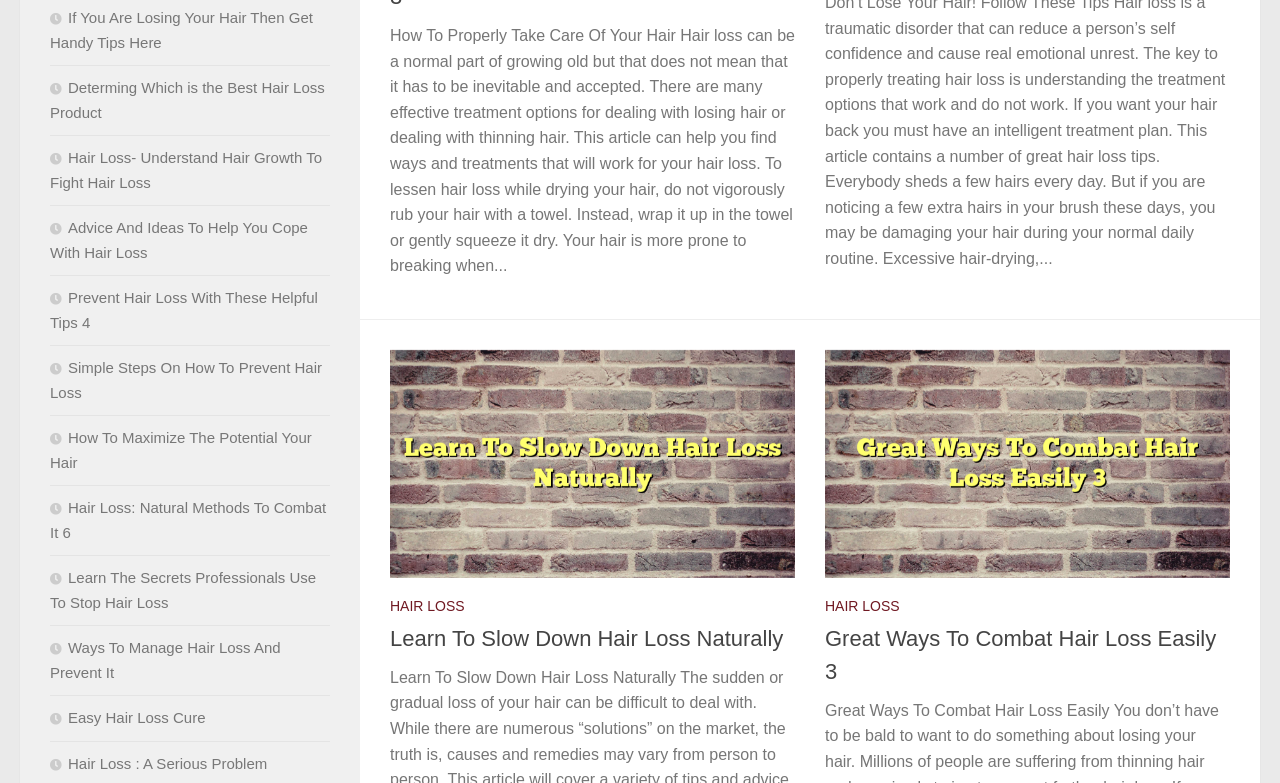Bounding box coordinates are specified in the format (top-left x, top-left y, bottom-right x, bottom-right y). All values are floating point numbers bounded between 0 and 1. Please provide the bounding box coordinate of the region this sentence describes: Hair Loss

[0.305, 0.763, 0.363, 0.784]